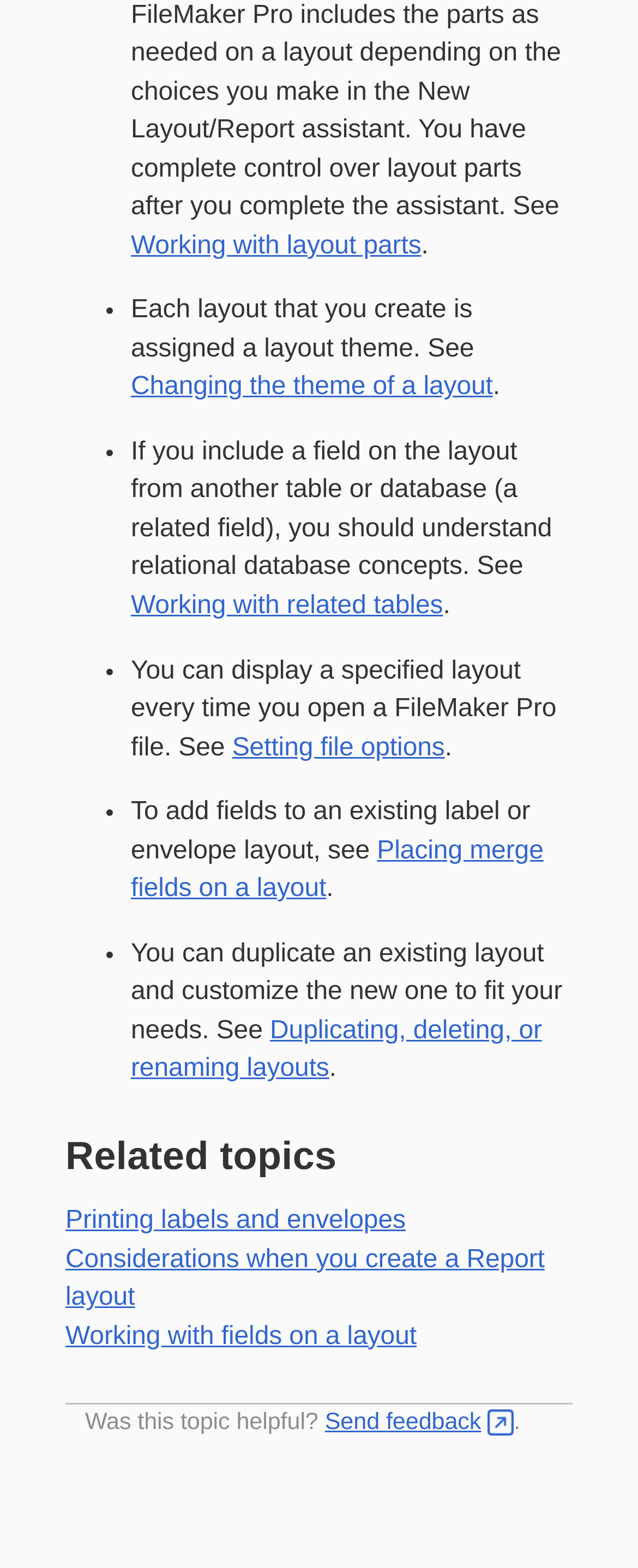Locate the bounding box coordinates of the clickable region necessary to complete the following instruction: "View the topic on printing labels and envelopes". Provide the coordinates in the format of four float numbers between 0 and 1, i.e., [left, top, right, bottom].

[0.103, 0.77, 0.636, 0.787]